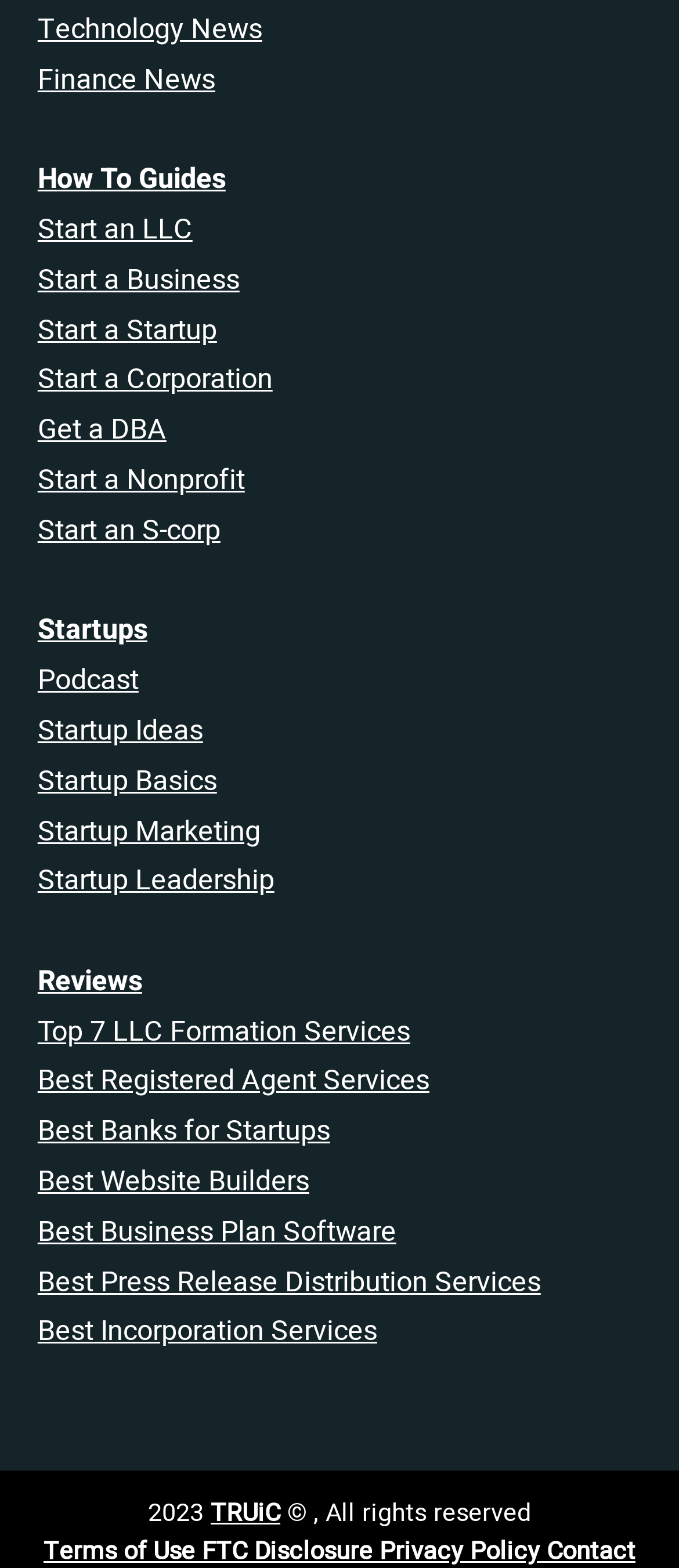What type of news is listed at the top?
Please give a detailed and thorough answer to the question, covering all relevant points.

Based on the links at the top of the webpage, it appears that the website provides news and information on various topics, including Technology, Finance, and How To Guides.